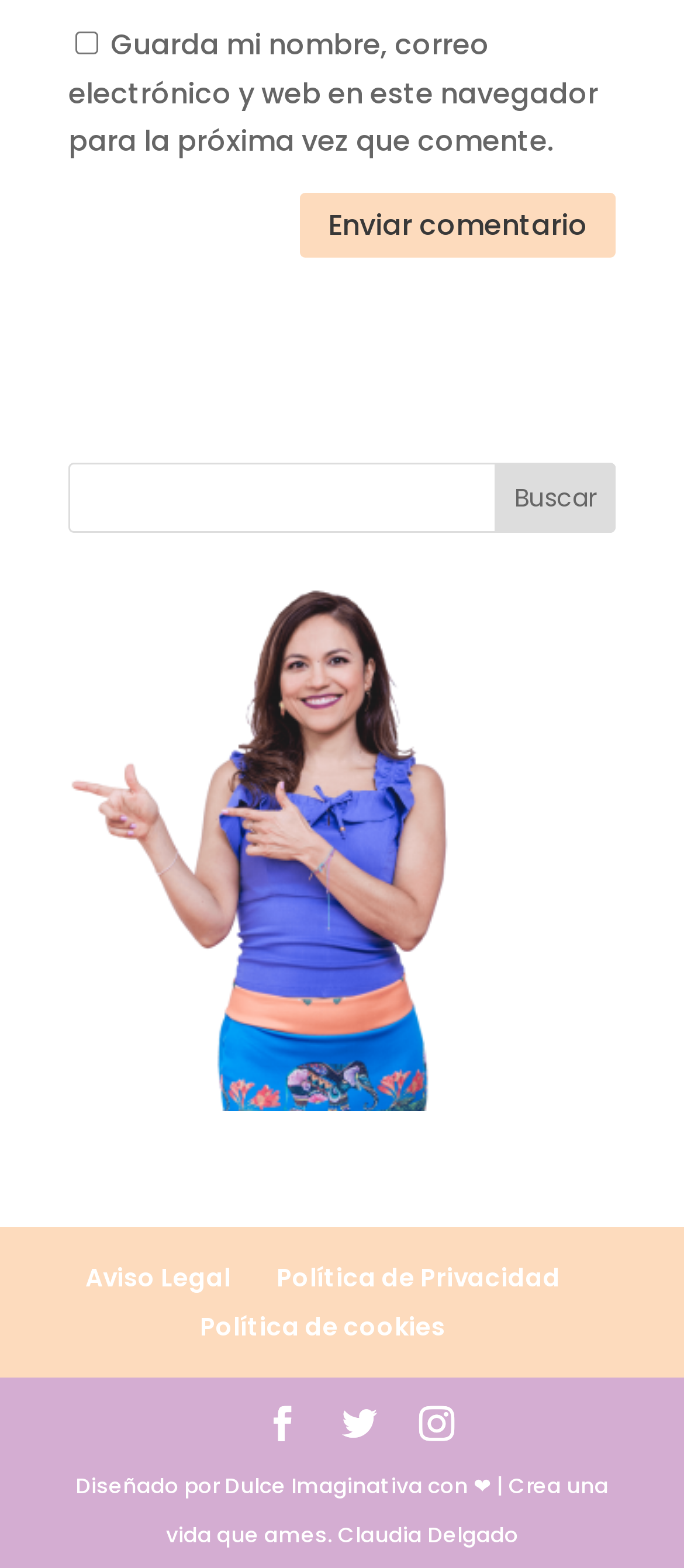Please specify the bounding box coordinates of the region to click in order to perform the following instruction: "View the legal notice".

[0.124, 0.803, 0.337, 0.826]